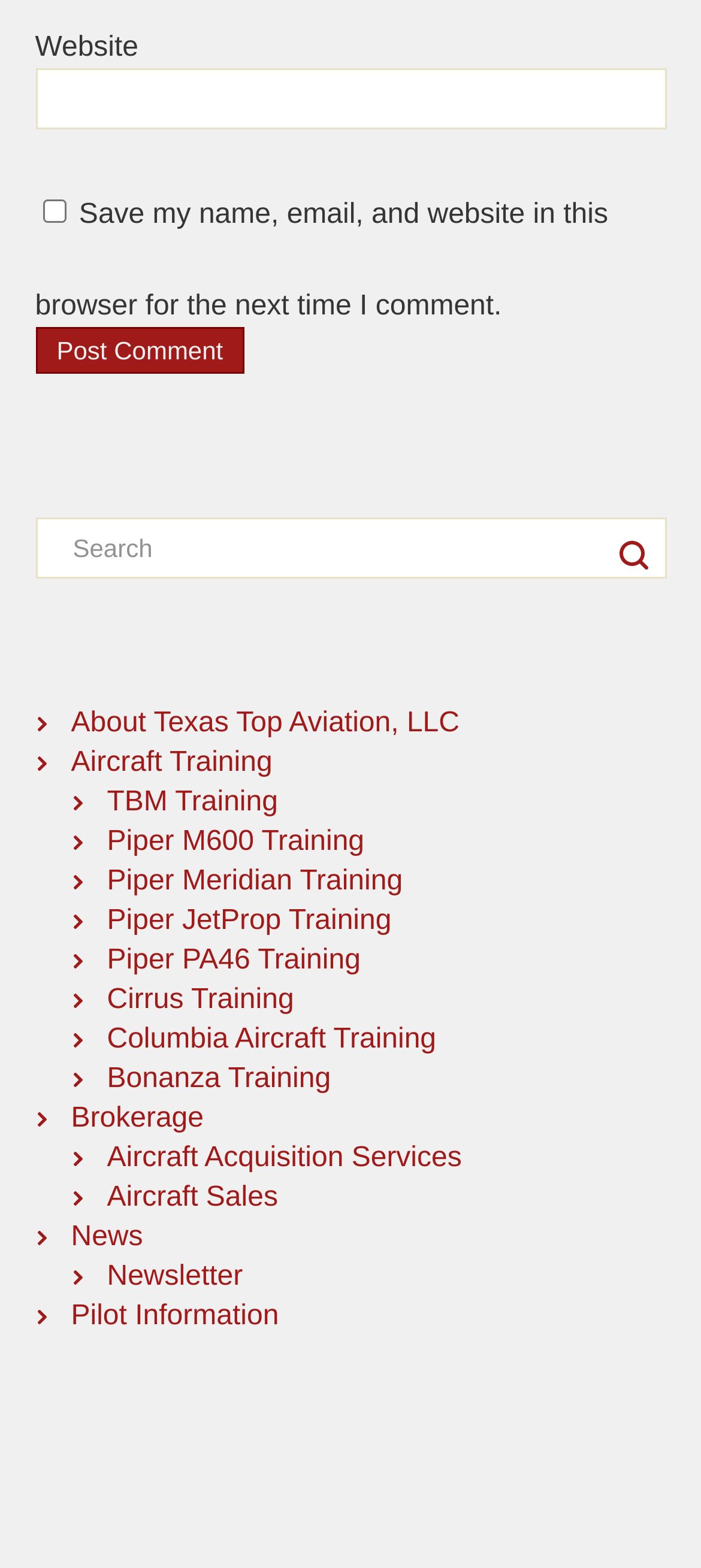What type of training is offered?
Use the image to give a comprehensive and detailed response to the question.

The webpage has multiple links related to aircraft training, such as 'TBM Training', 'Piper M600 Training', and 'Cirrus Training', indicating that the website offers various types of aircraft training.